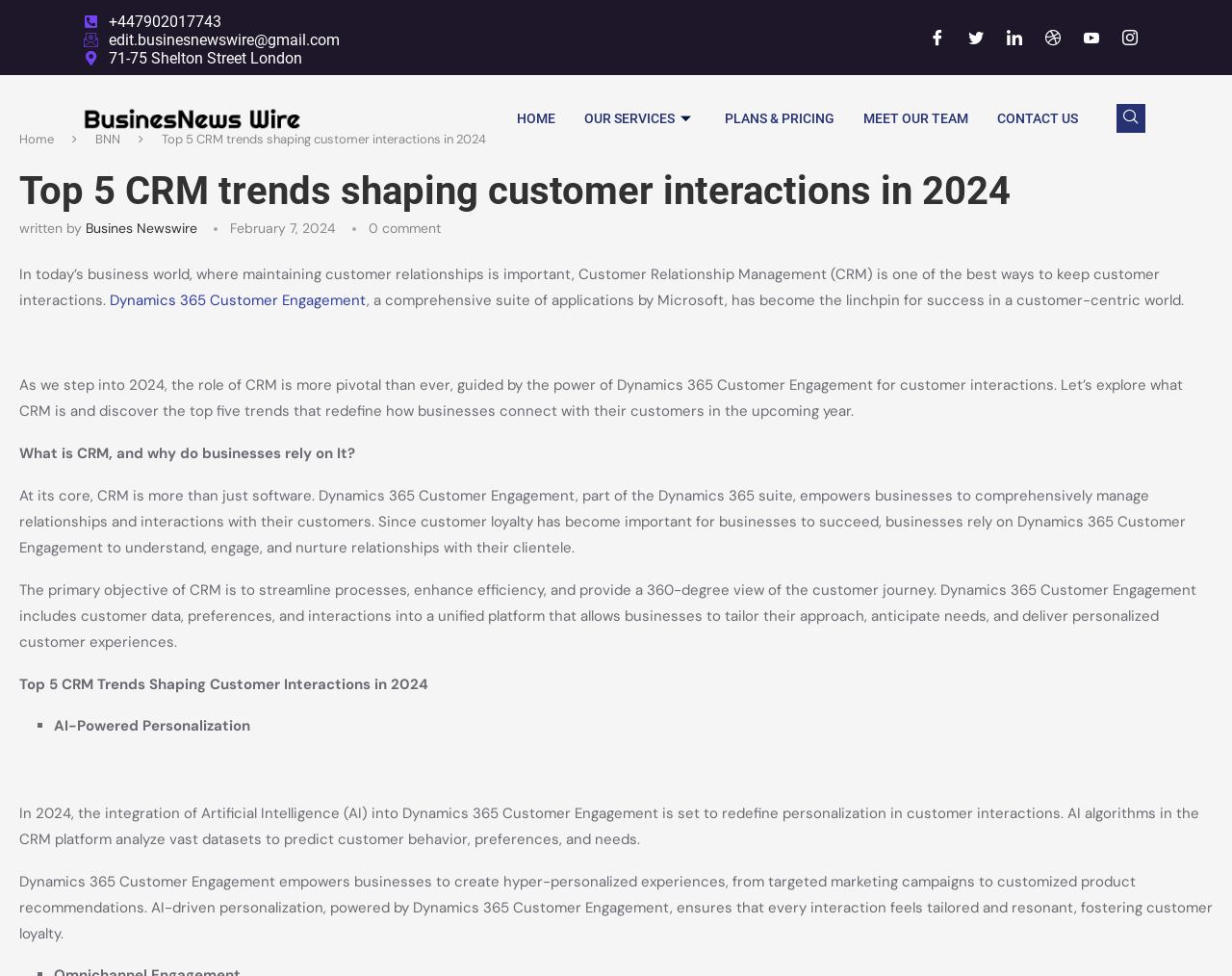Find the bounding box coordinates of the element you need to click on to perform this action: 'Click the Dynamics 365 Customer Engagement link'. The coordinates should be represented by four float values between 0 and 1, in the format [left, top, right, bottom].

[0.089, 0.298, 0.298, 0.318]